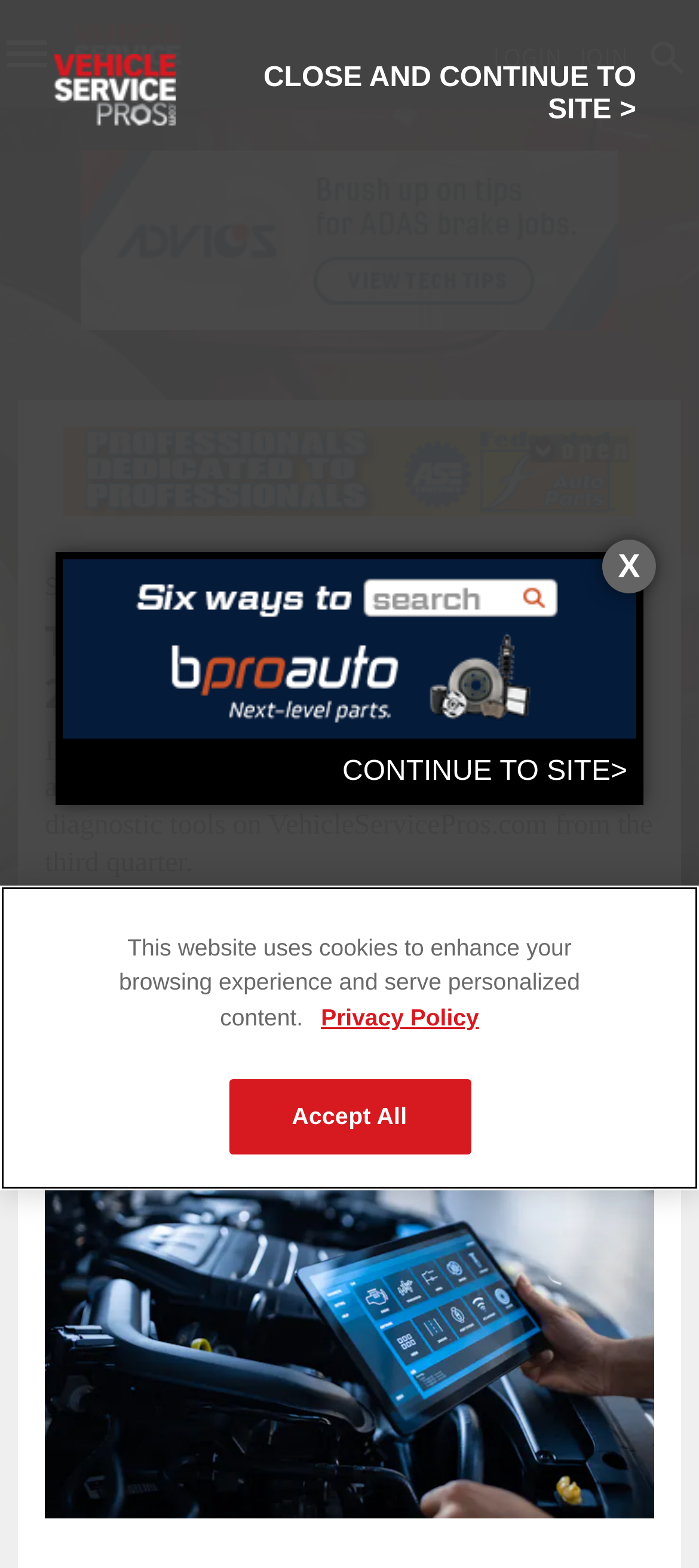Find the bounding box coordinates of the UI element according to this description: "Product Guide".

[0.0, 0.188, 0.082, 0.226]